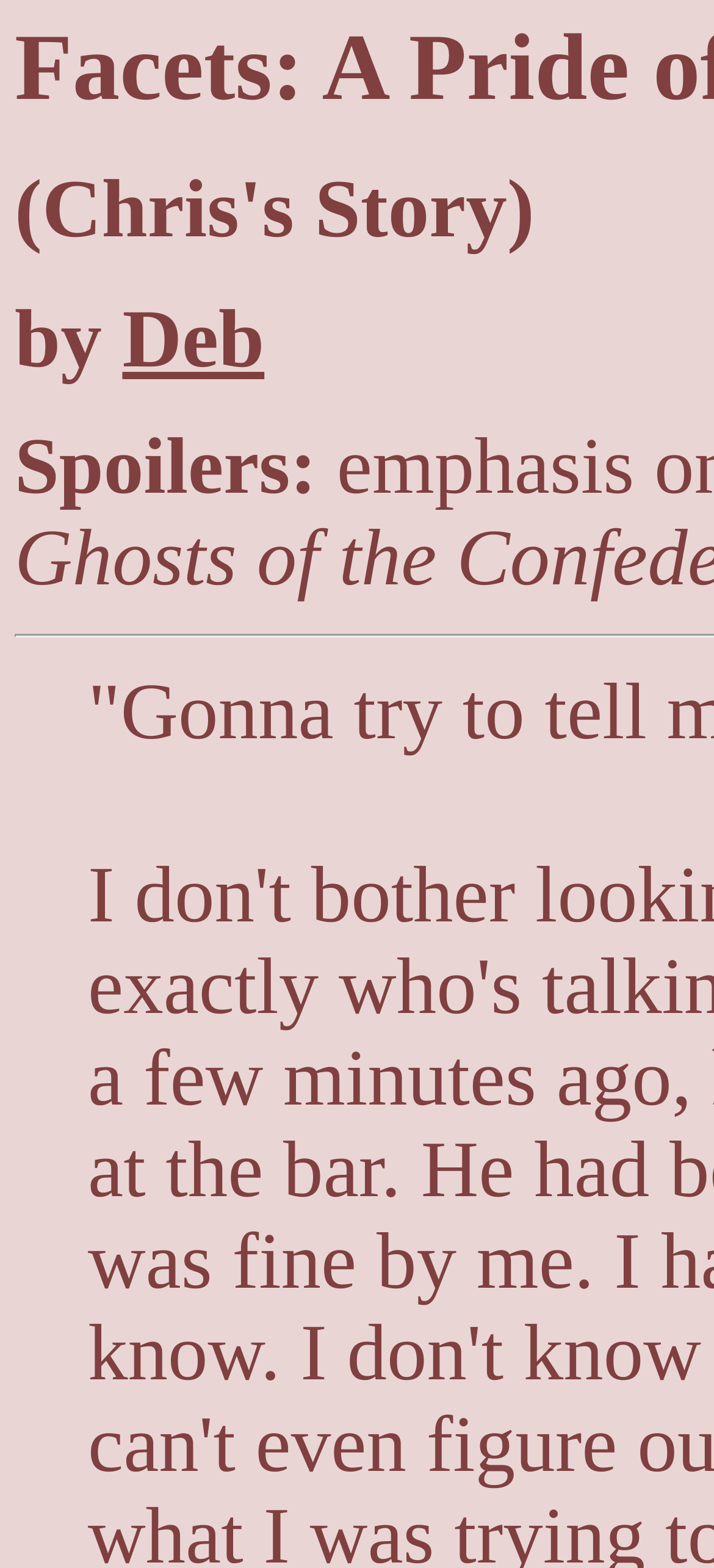Identify and provide the title of the webpage.

Facets: A Pride of Lions